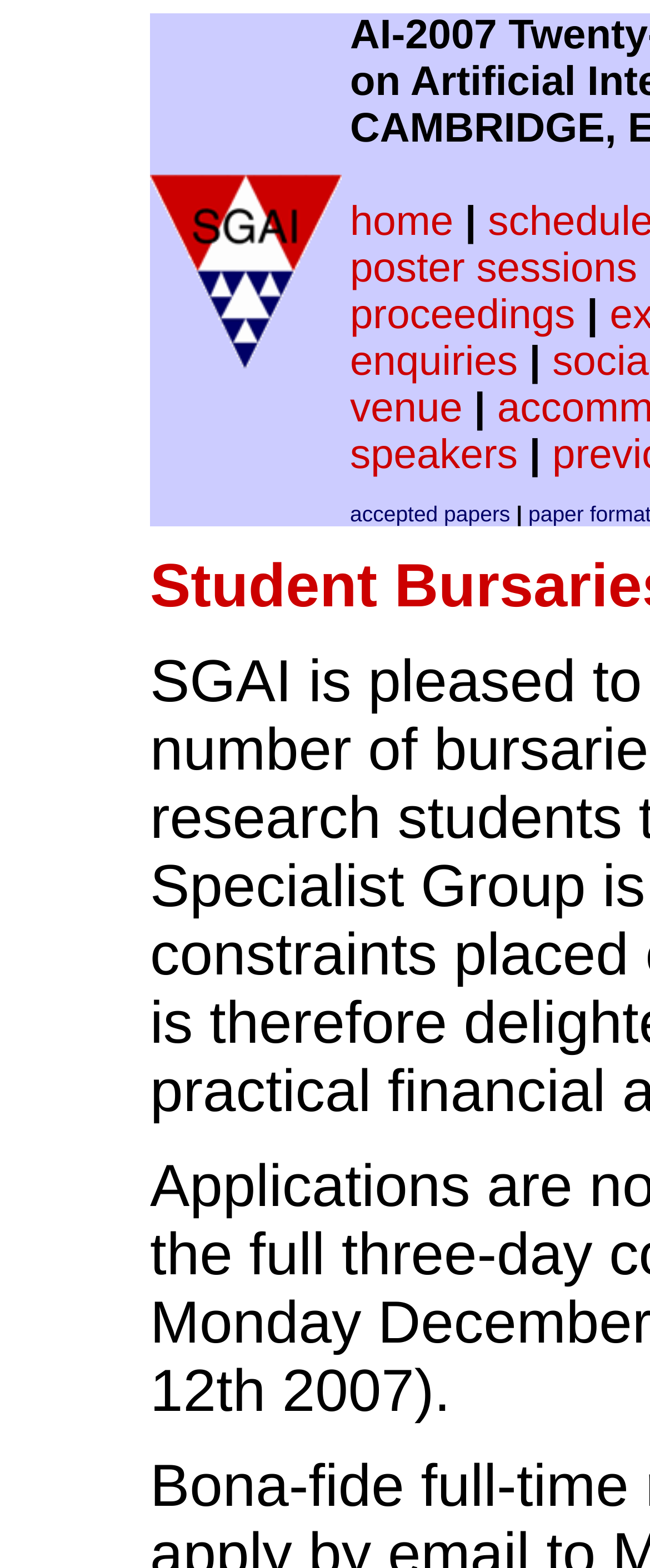Please find the bounding box coordinates of the clickable region needed to complete the following instruction: "go to home page". The bounding box coordinates must consist of four float numbers between 0 and 1, i.e., [left, top, right, bottom].

[0.538, 0.127, 0.698, 0.156]